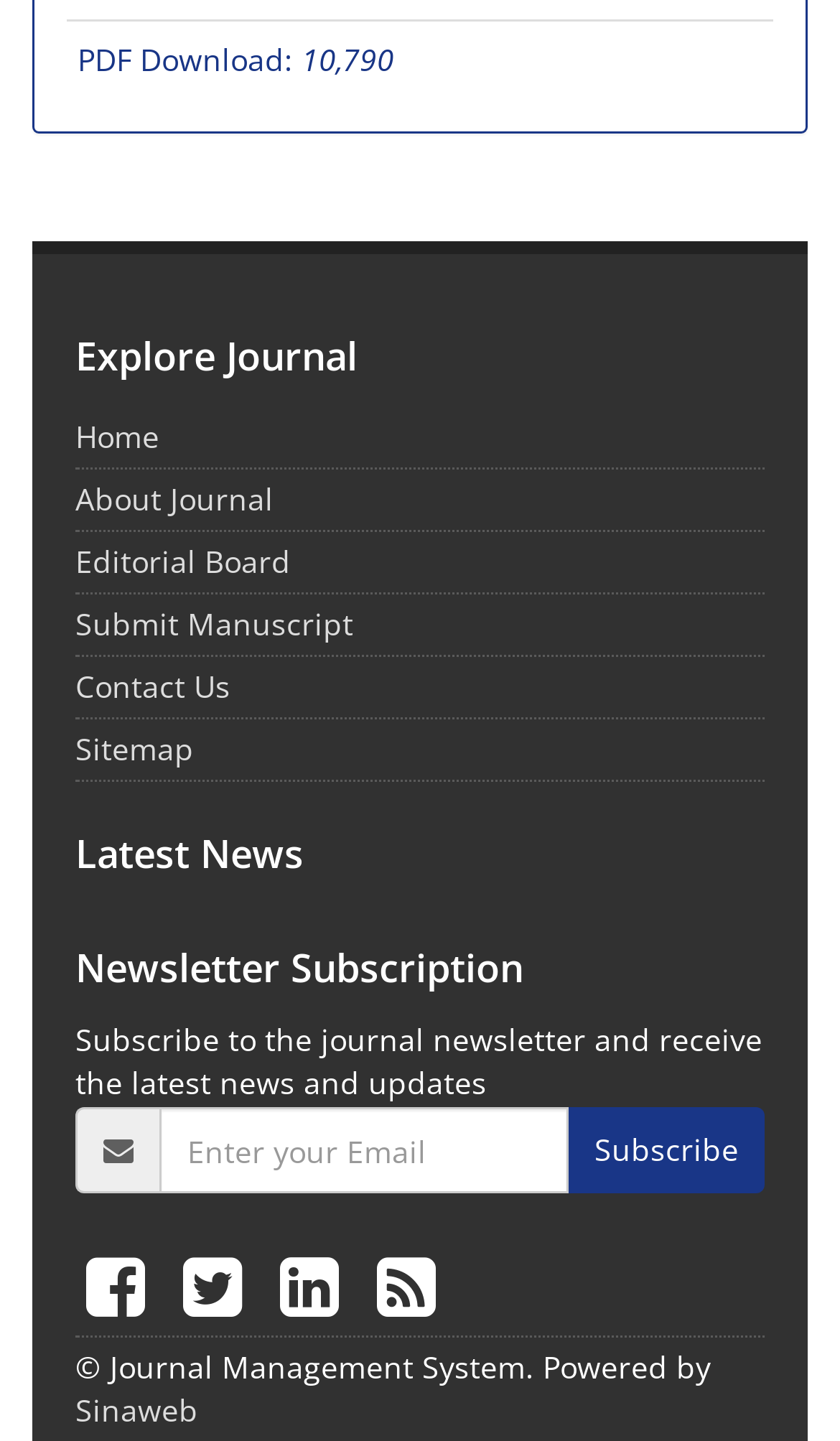Locate the bounding box of the UI element described in the following text: "PDF Download: 10,790".

[0.092, 0.027, 0.469, 0.055]